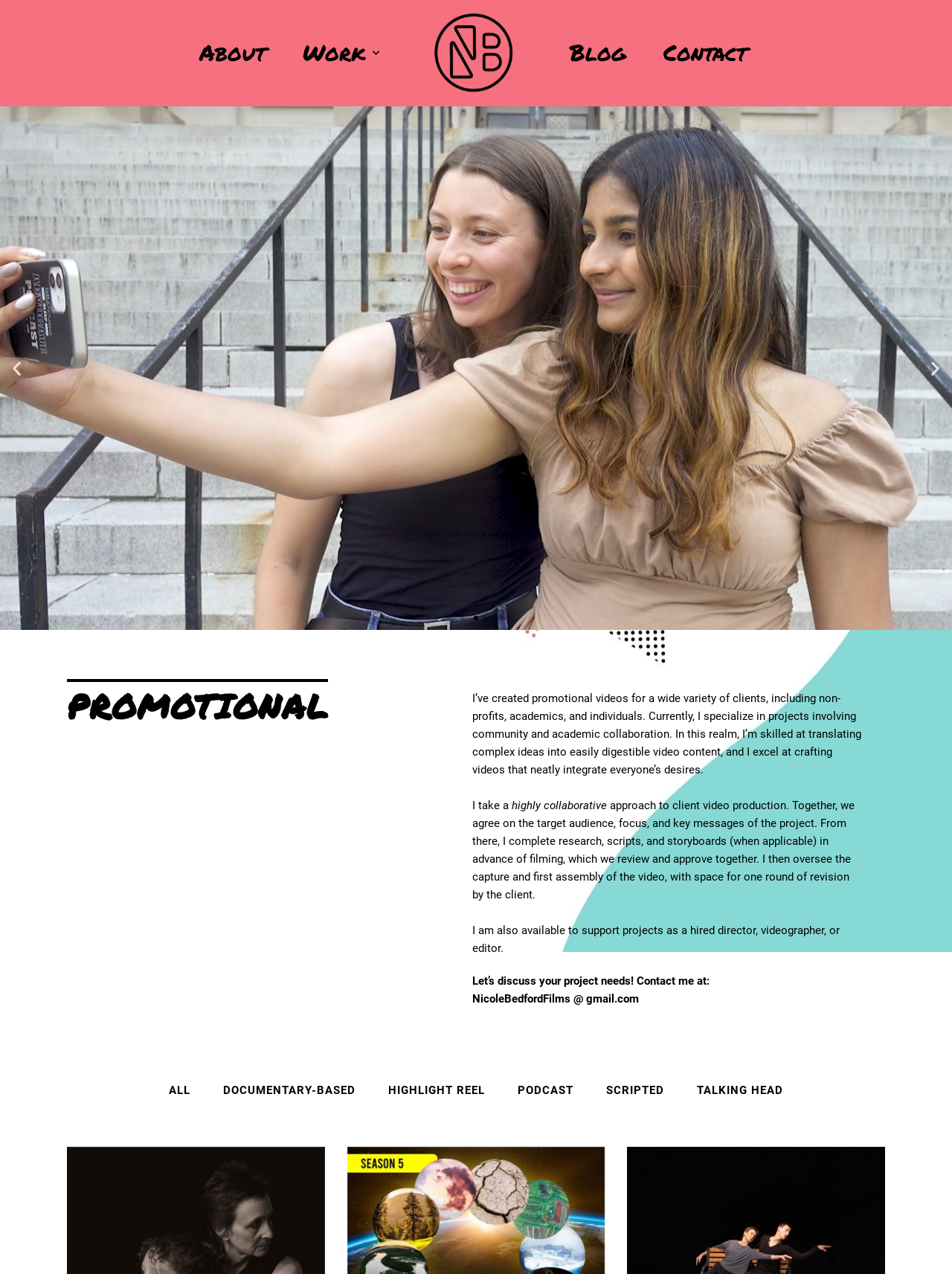Using the provided description Work, find the bounding box coordinates for the UI element. Provide the coordinates in (top-left x, top-left y, bottom-right x, bottom-right y) format, ensuring all values are between 0 and 1.

[0.318, 0.015, 0.398, 0.068]